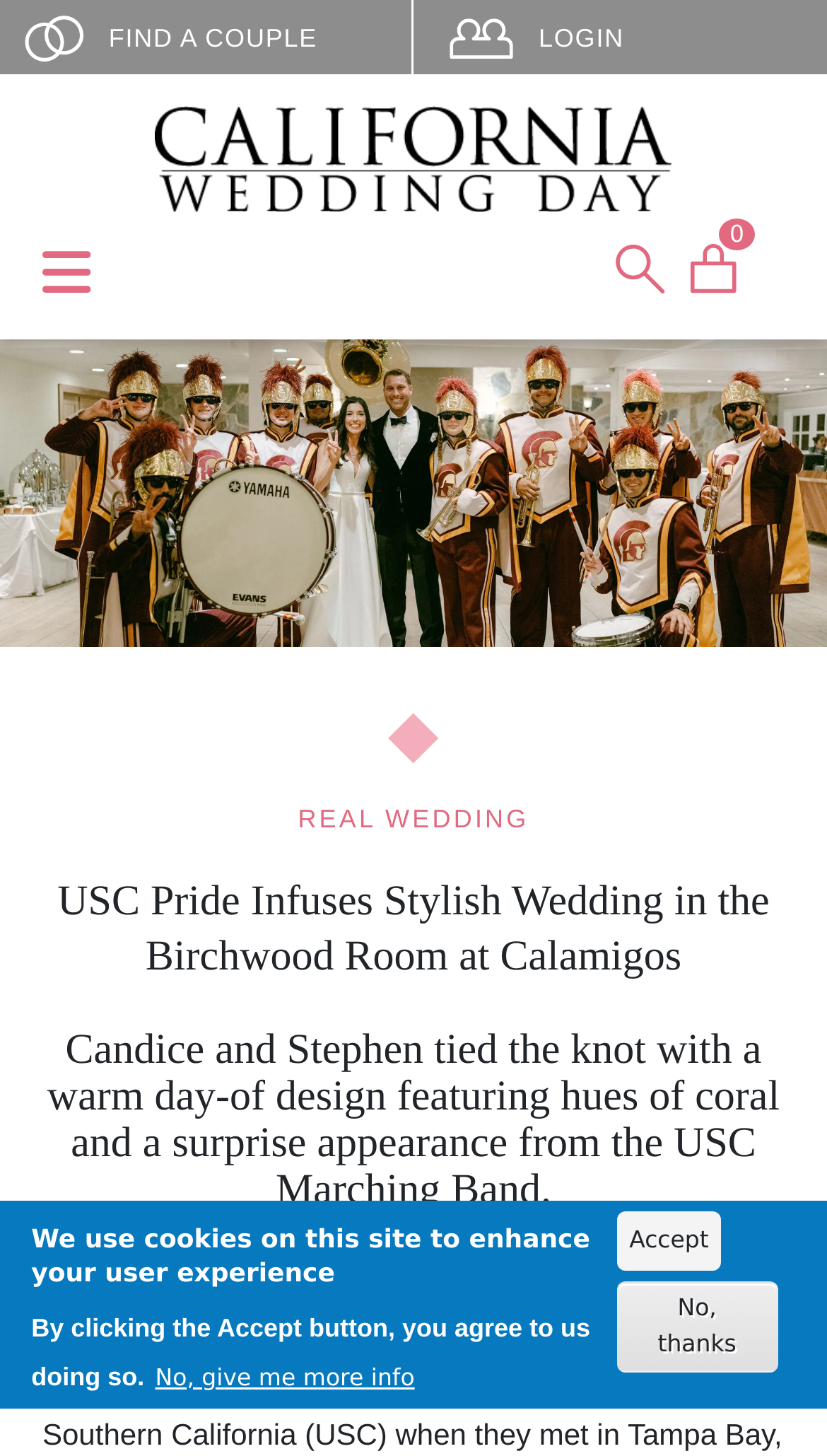Specify the bounding box coordinates of the area to click in order to follow the given instruction: "Toggle the navigation button."

[0.051, 0.168, 0.11, 0.212]